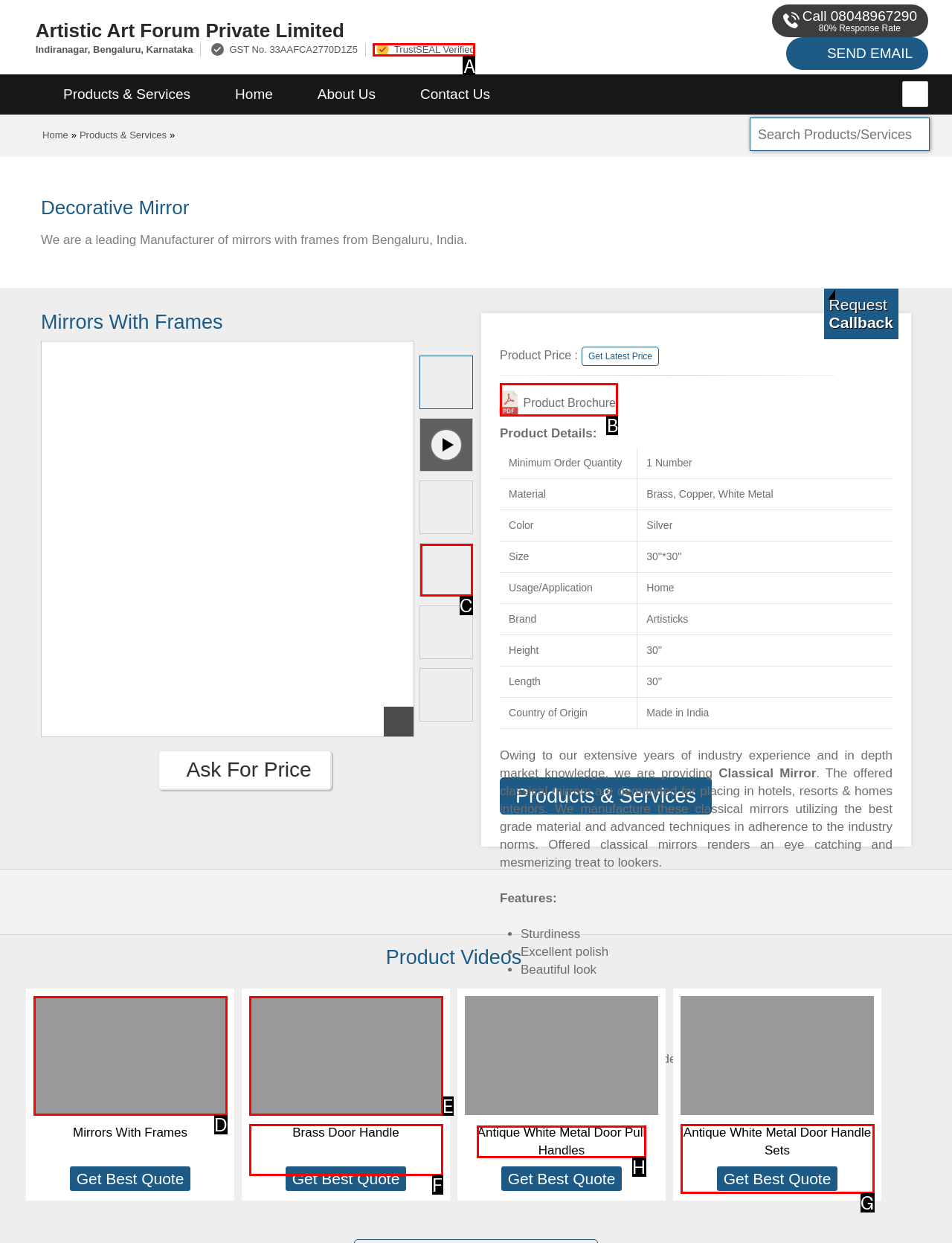Given the description: Product Brochure, identify the corresponding option. Answer with the letter of the appropriate option directly.

B